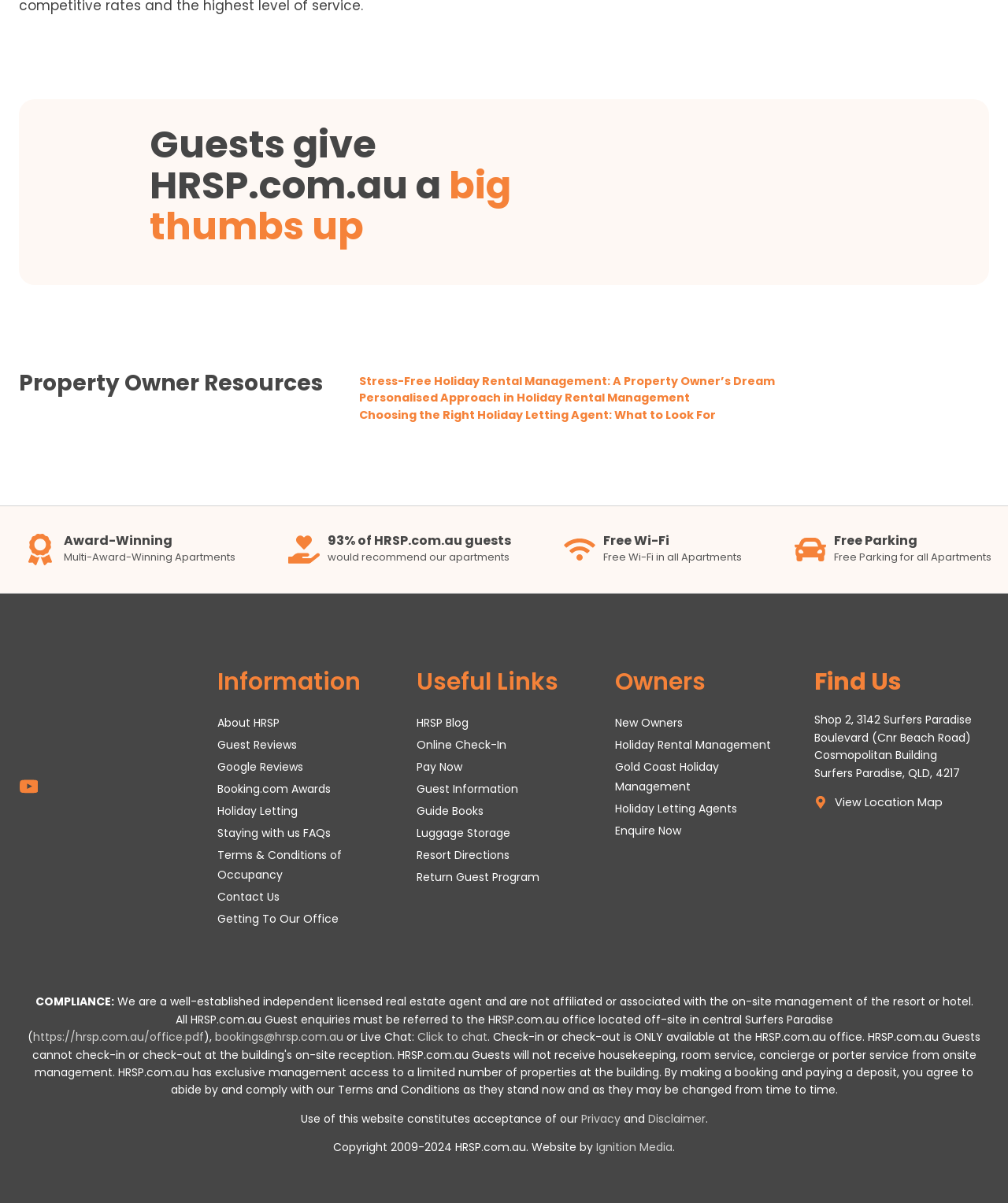Answer the following in one word or a short phrase: 
What is the location of HRSP.com.au office?

Shop 2, 3142 Surfers Paradise Boulevard